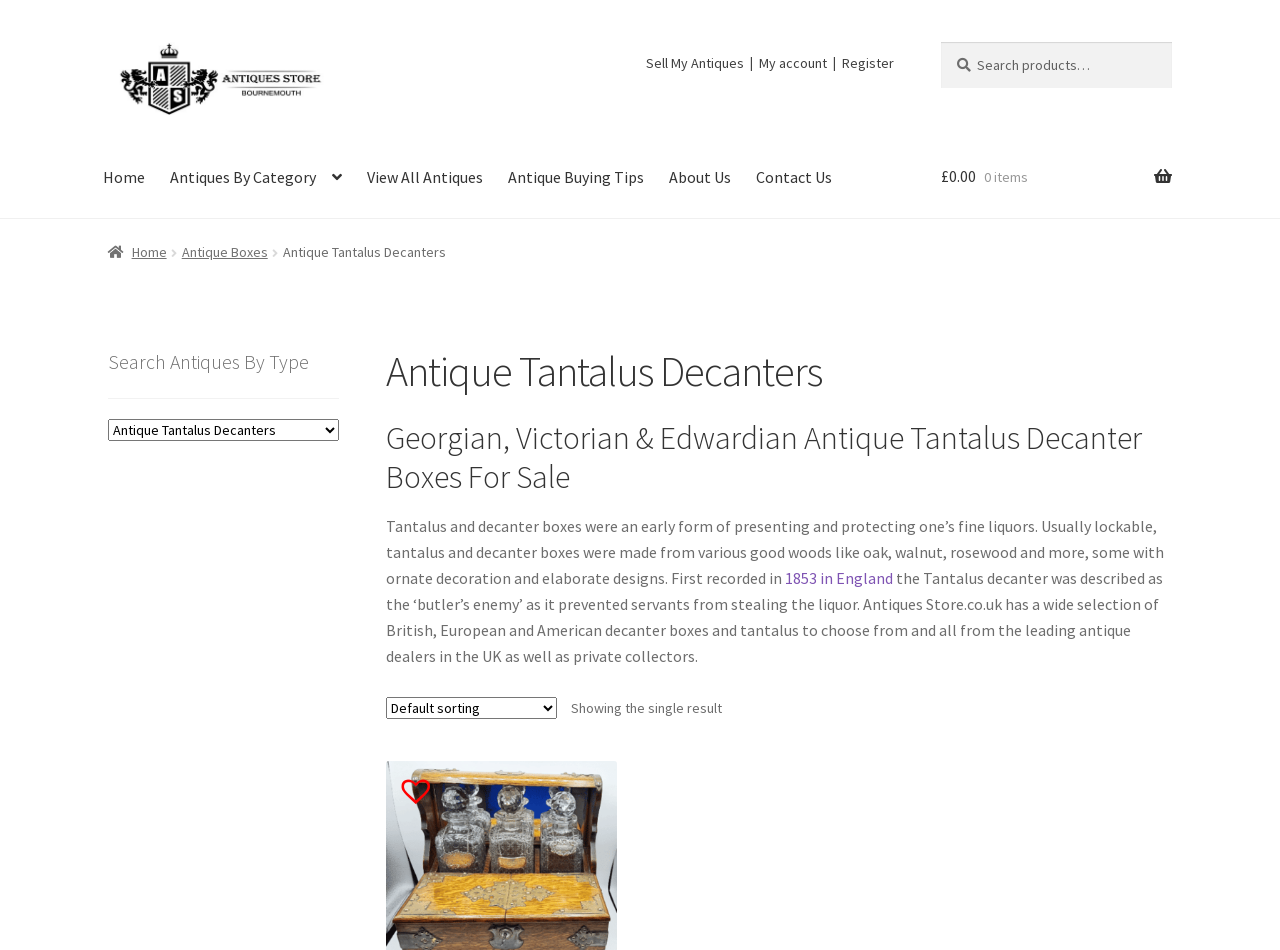Please locate the bounding box coordinates of the element that should be clicked to achieve the given instruction: "Sort by shop order".

[0.301, 0.734, 0.435, 0.757]